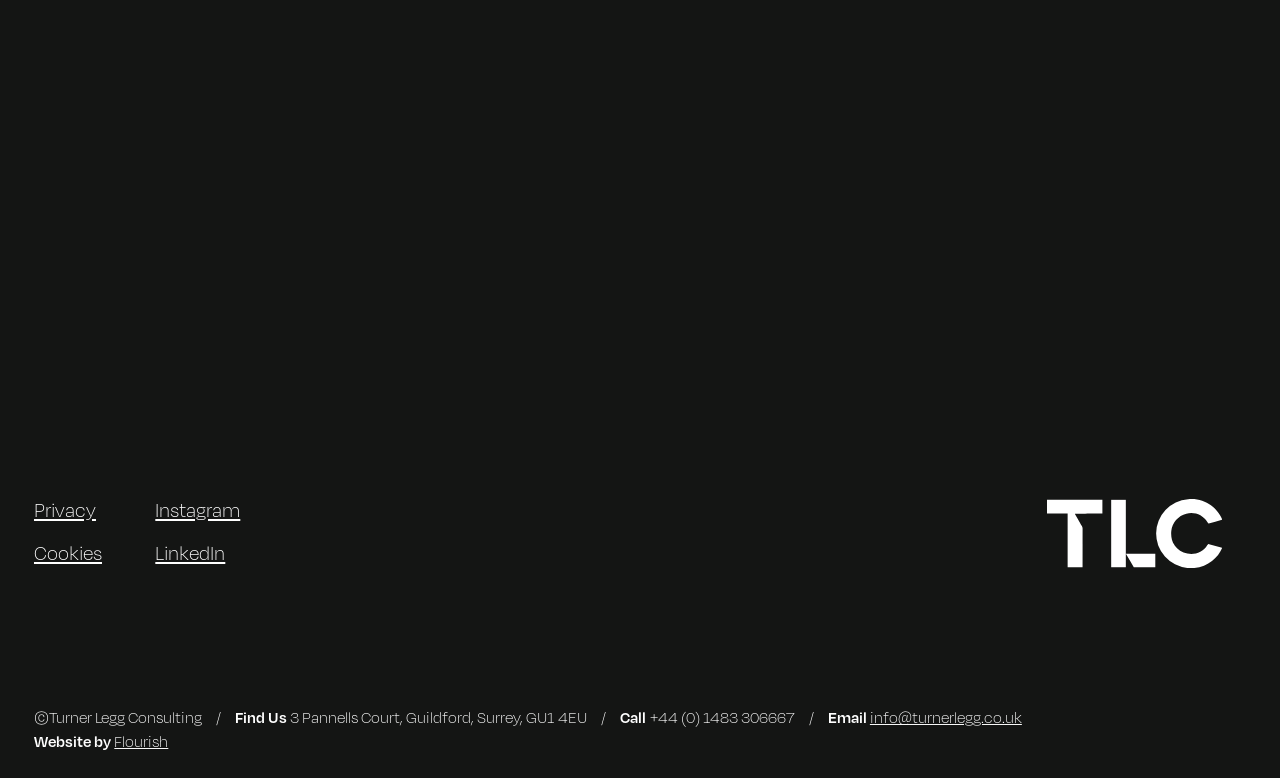What is the phone number of the company?
Carefully analyze the image and provide a detailed answer to the question.

The phone number of the company can be found in the static text element, which is '+44 (0) 1483 306667'. This is located at the bottom of the page, near the 'Call' text.